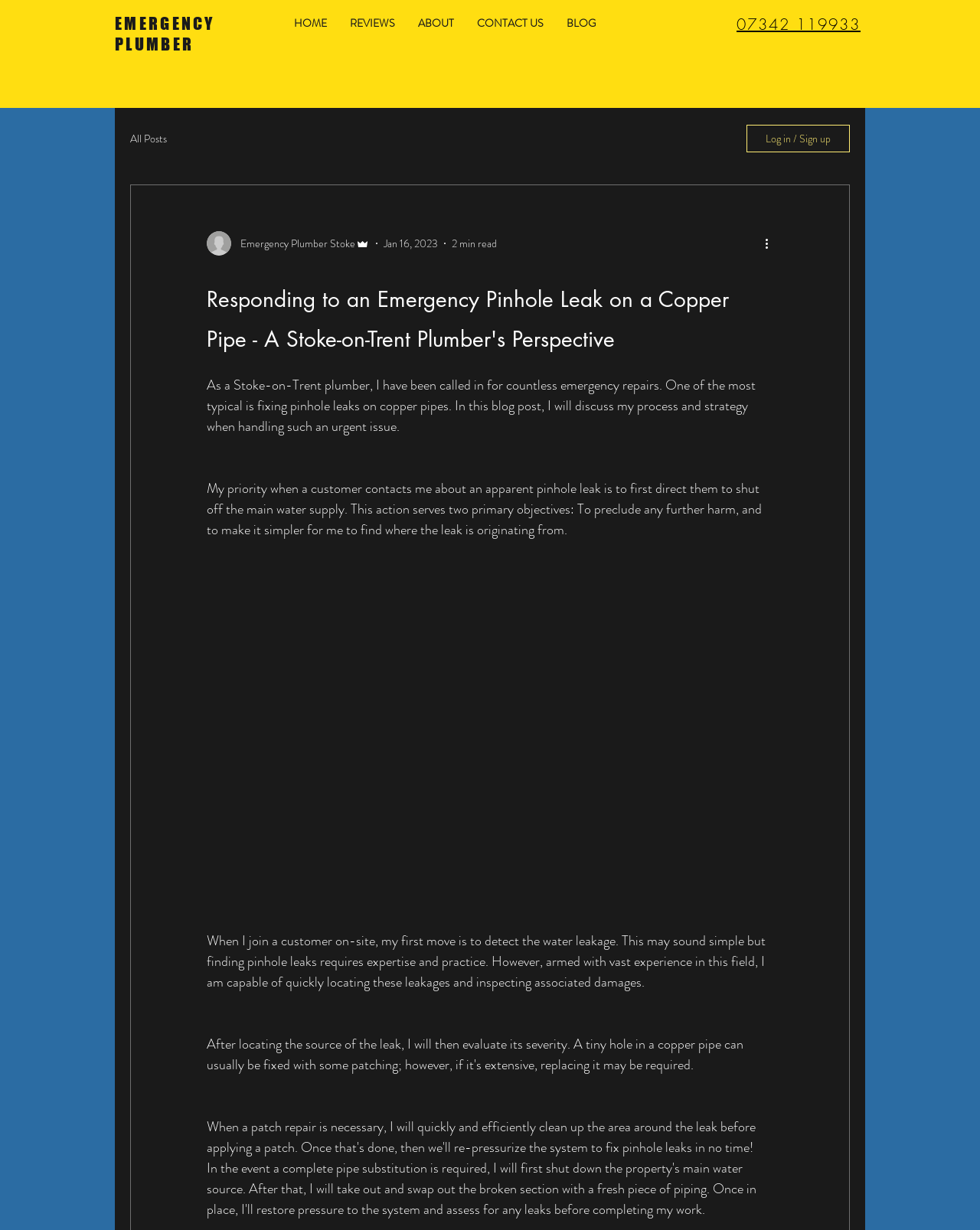With reference to the screenshot, provide a detailed response to the question below:
What is the date of the blog post?

The webpage indicates that the blog post was published on January 16, 2023, as shown by the text 'Jan 16, 2023'.